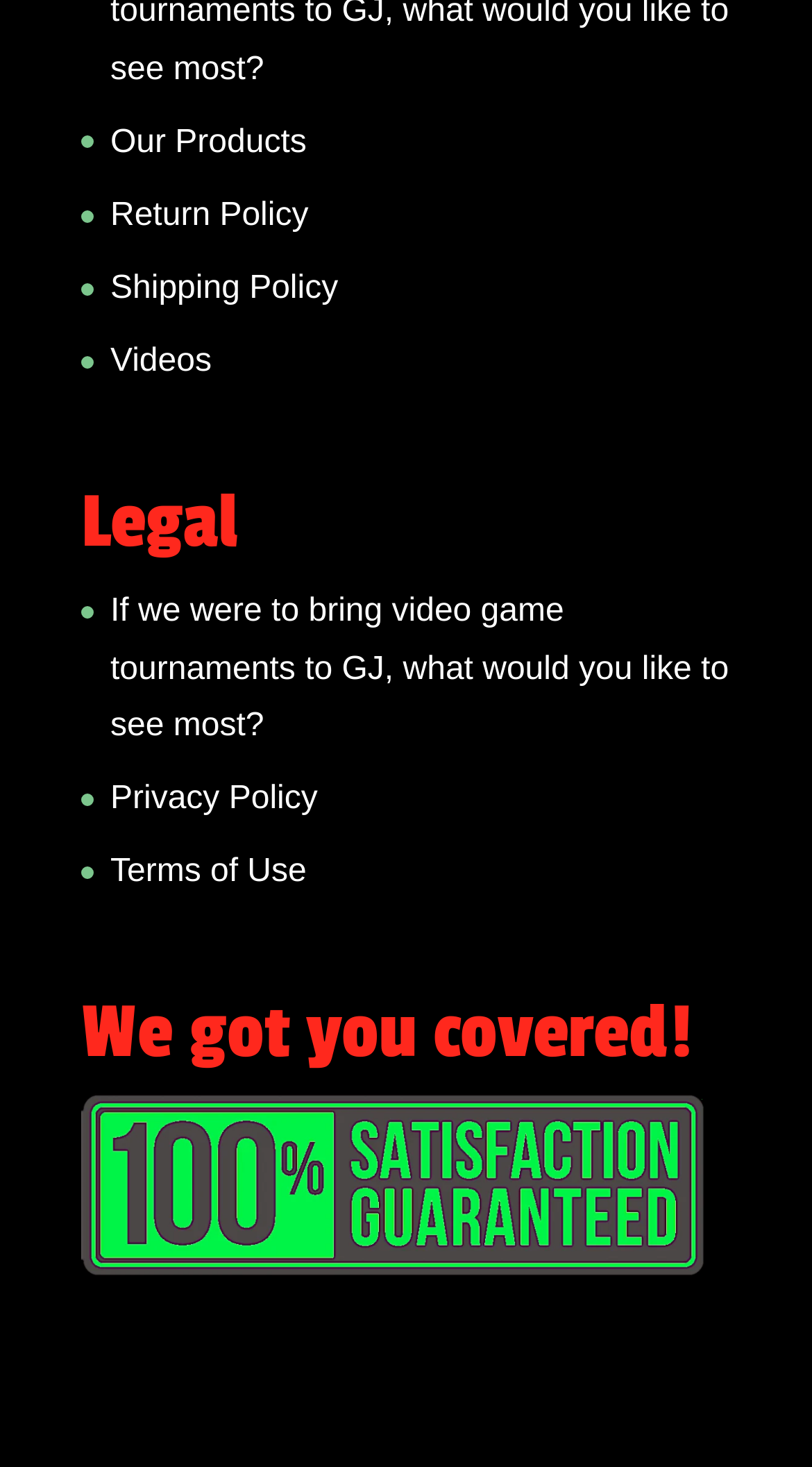Find the bounding box coordinates for the UI element whose description is: "Terms of Use". The coordinates should be four float numbers between 0 and 1, in the format [left, top, right, bottom].

[0.136, 0.47, 0.378, 0.494]